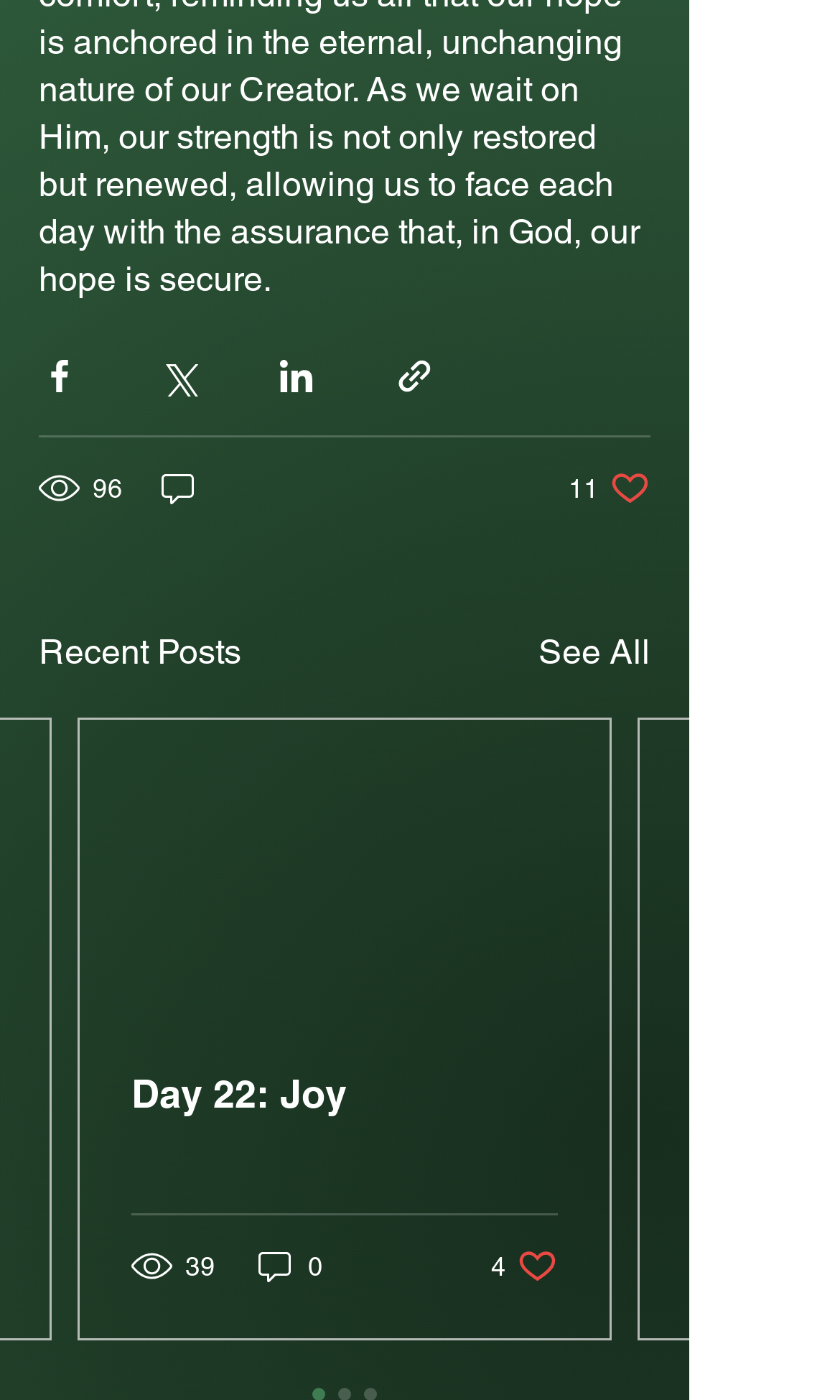Specify the bounding box coordinates for the region that must be clicked to perform the given instruction: "Share via Facebook".

[0.046, 0.254, 0.095, 0.284]